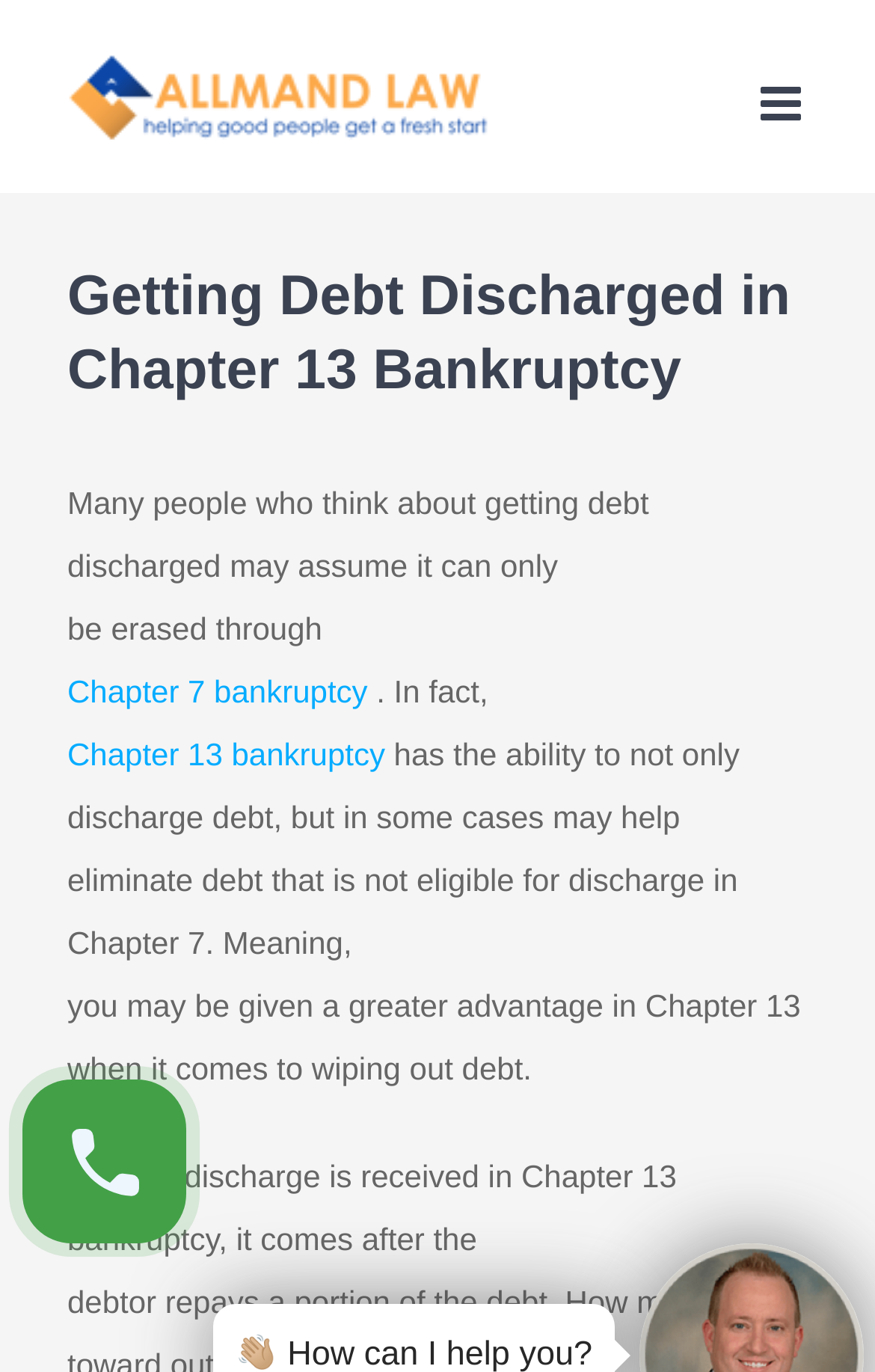Please predict the bounding box coordinates (top-left x, top-left y, bottom-right x, bottom-right y) for the UI element in the screenshot that fits the description: alt="Allmand Law Firm, PLLC Logo"

[0.077, 0.038, 0.564, 0.103]